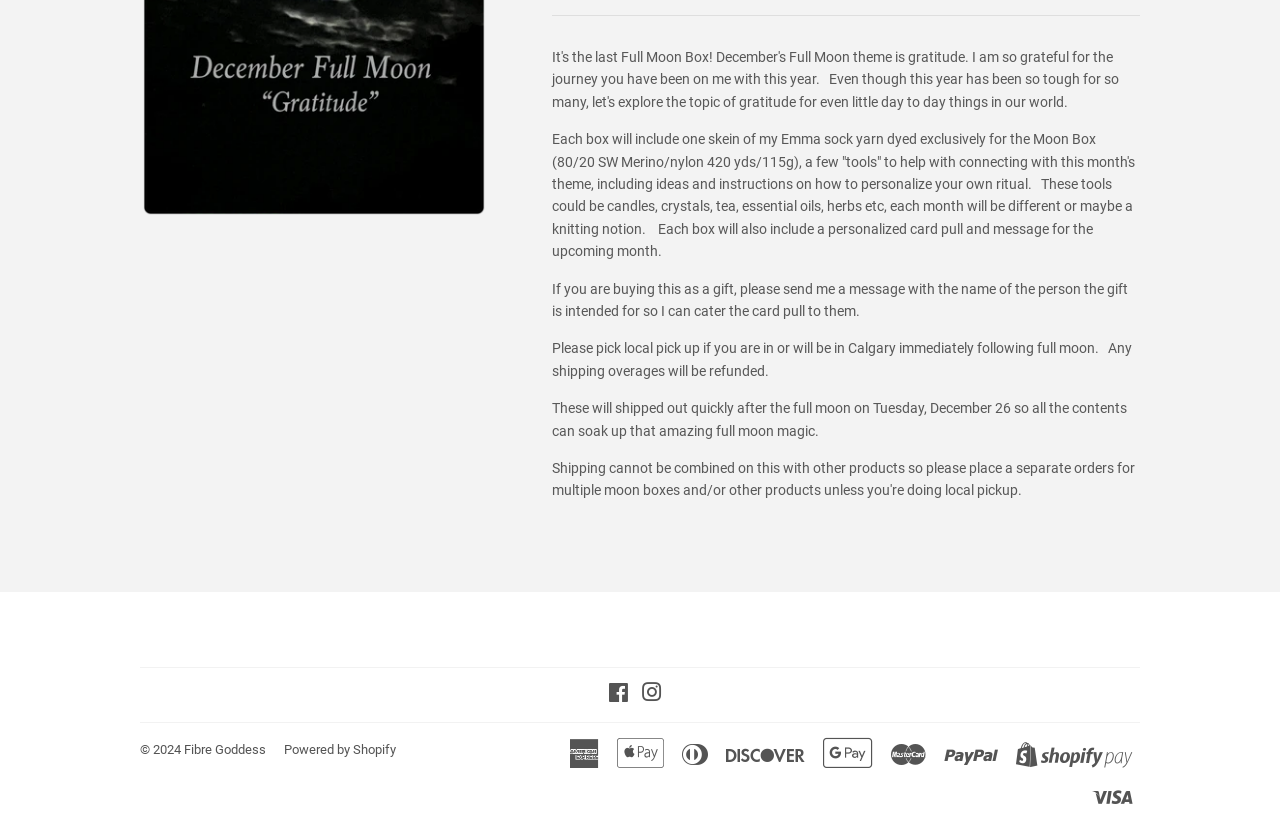Based on the element description Fibre Goddess, identify the bounding box coordinates for the UI element. The coordinates should be in the format (top-left x, top-left y, bottom-right x, bottom-right y) and within the 0 to 1 range.

[0.144, 0.896, 0.208, 0.914]